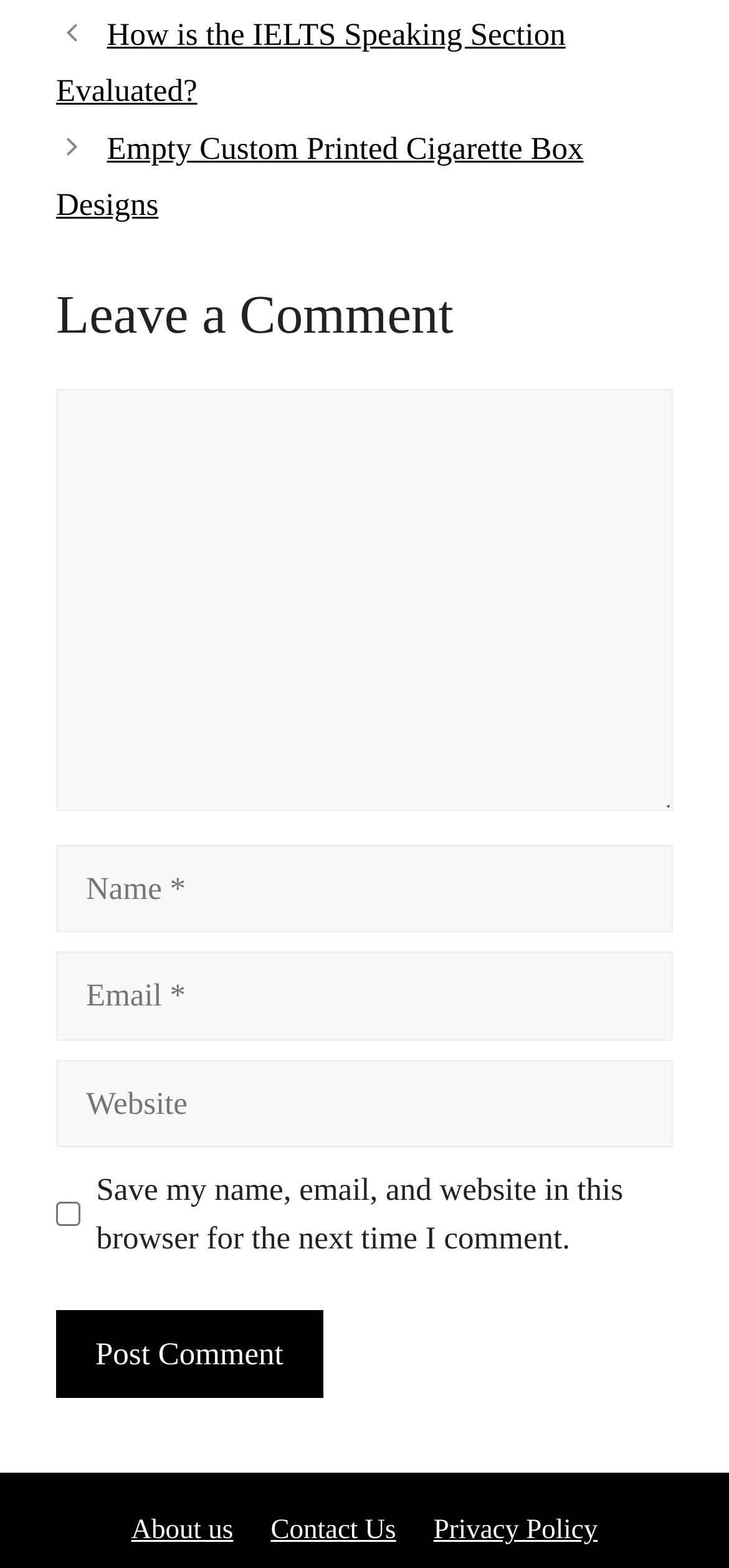Given the description: "parent_node: Comment name="author" placeholder="Name *"", determine the bounding box coordinates of the UI element. The coordinates should be formatted as four float numbers between 0 and 1, [left, top, right, bottom].

[0.077, 0.538, 0.923, 0.595]